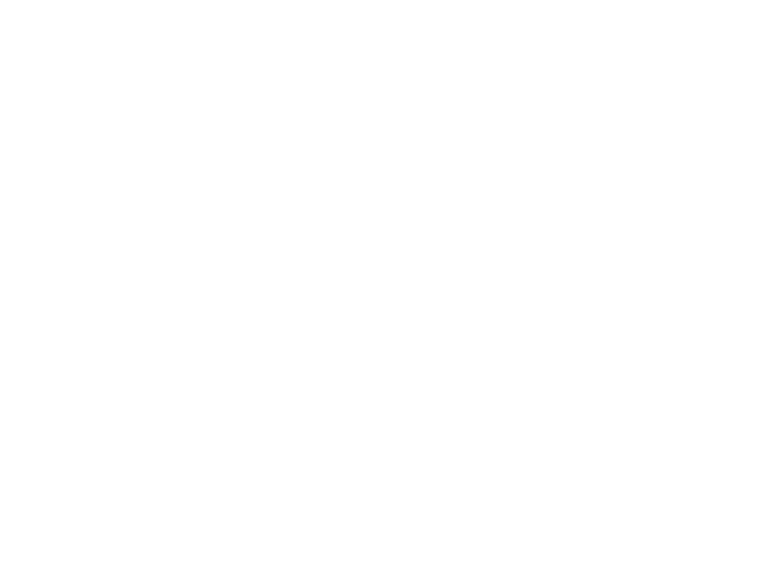Examine the image carefully and respond to the question with a detailed answer: 
What themes are explored in the artwork?

The caption suggests that the artwork invites viewers to explore themes of perception, observation, and the complexity of human experience, implying that the artist intends to convey a deeper meaning through the abstract composition.